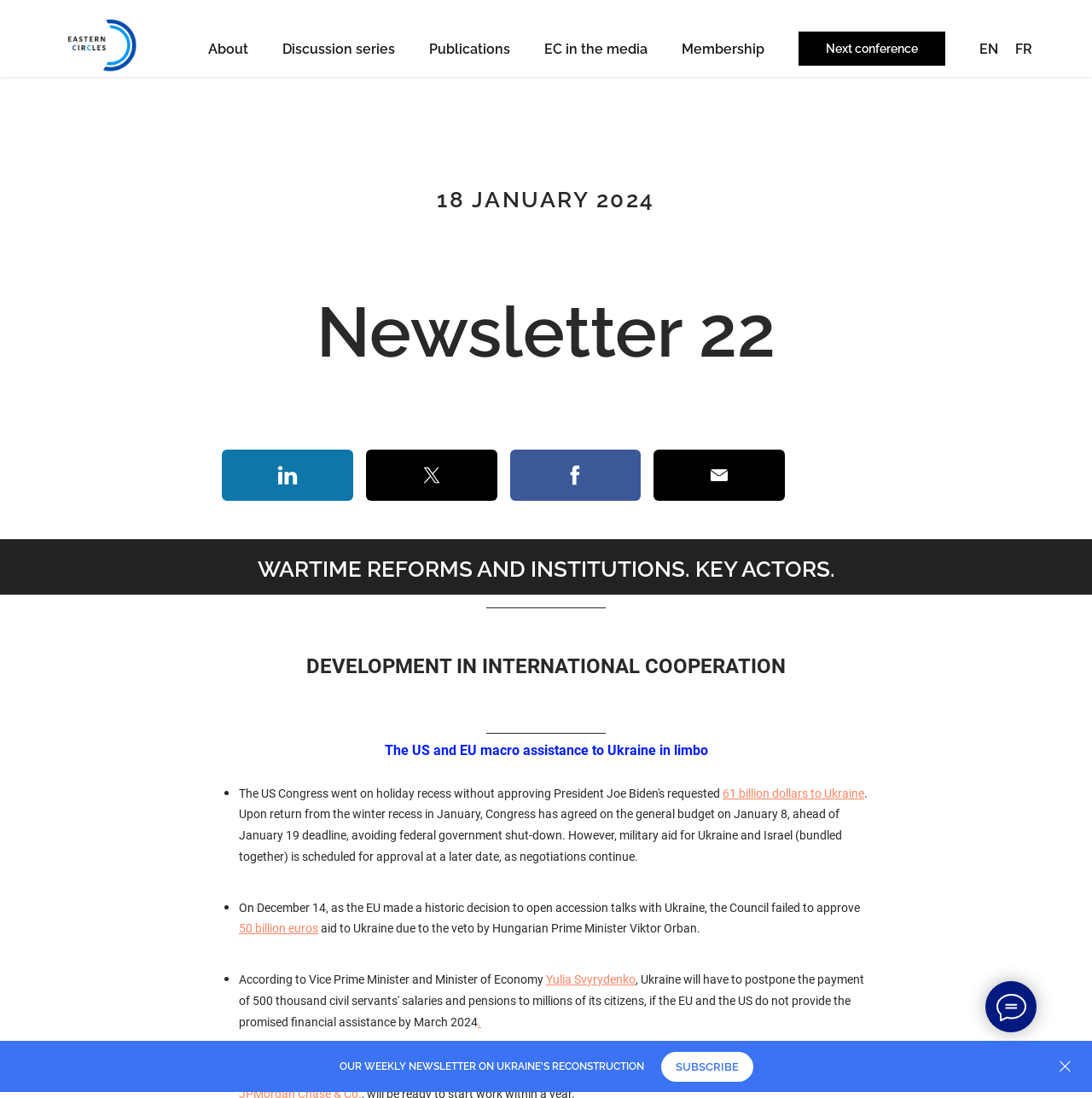What is the date of the newsletter? Analyze the screenshot and reply with just one word or a short phrase.

18 JANUARY 2024